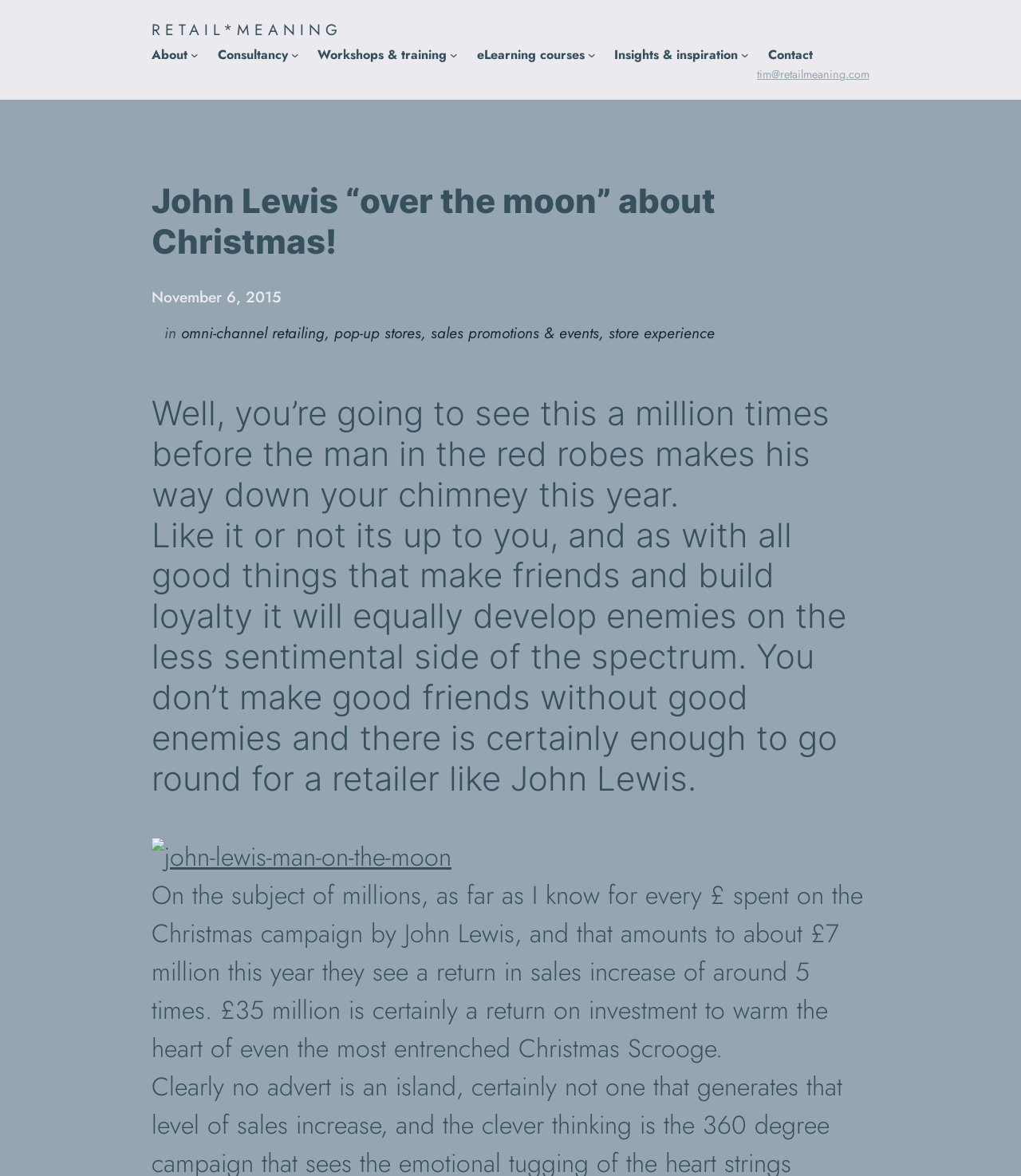Please identify and generate the text content of the webpage's main heading.

John Lewis “over the moon” about Christmas!